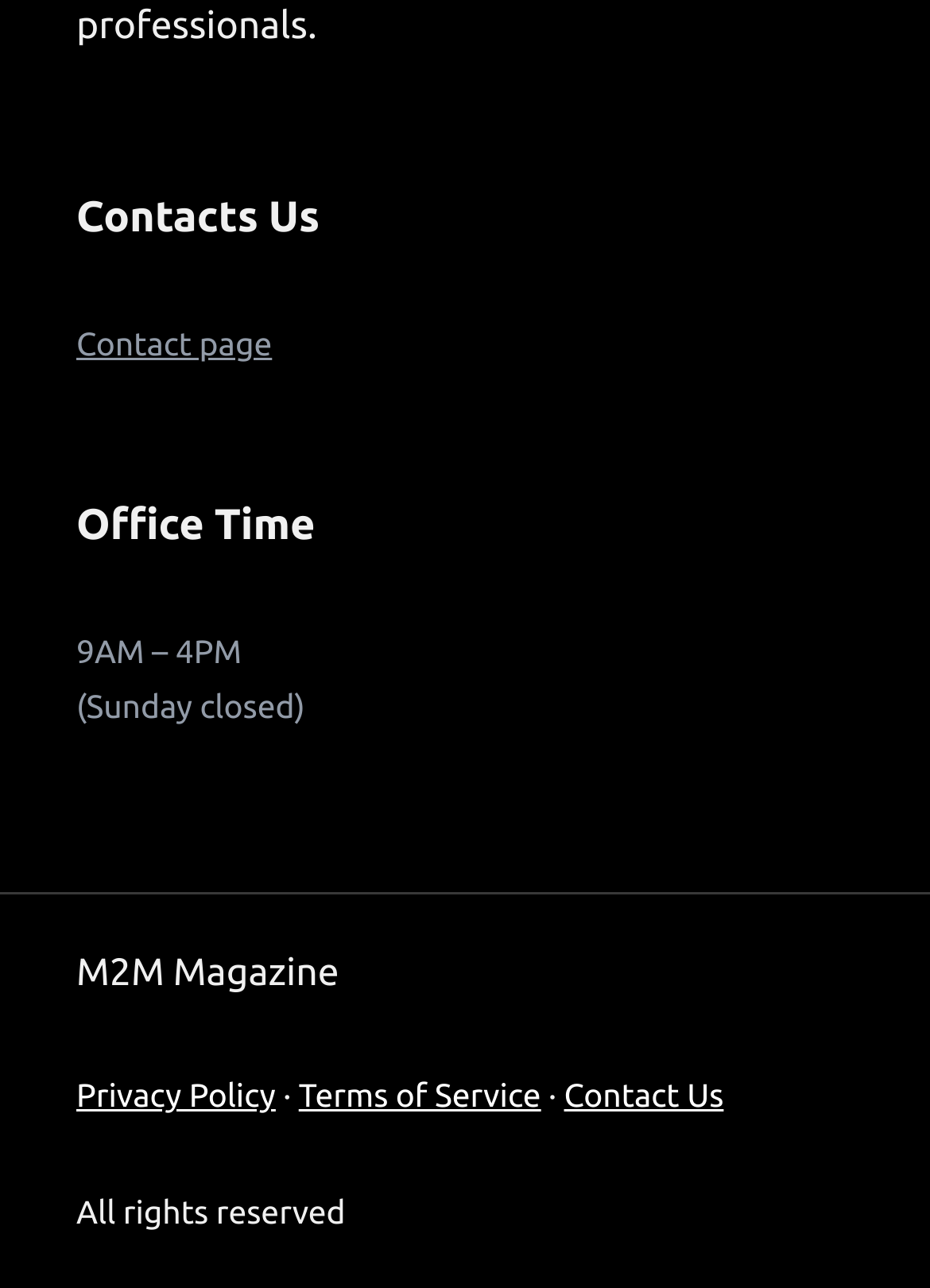How many links are there in the footer?
Answer the question with a detailed and thorough explanation.

I counted the number of link elements in the footer section of the webpage and found four links: 'Contact page', 'Privacy Policy', 'Terms of Service', and 'Contact Us'.